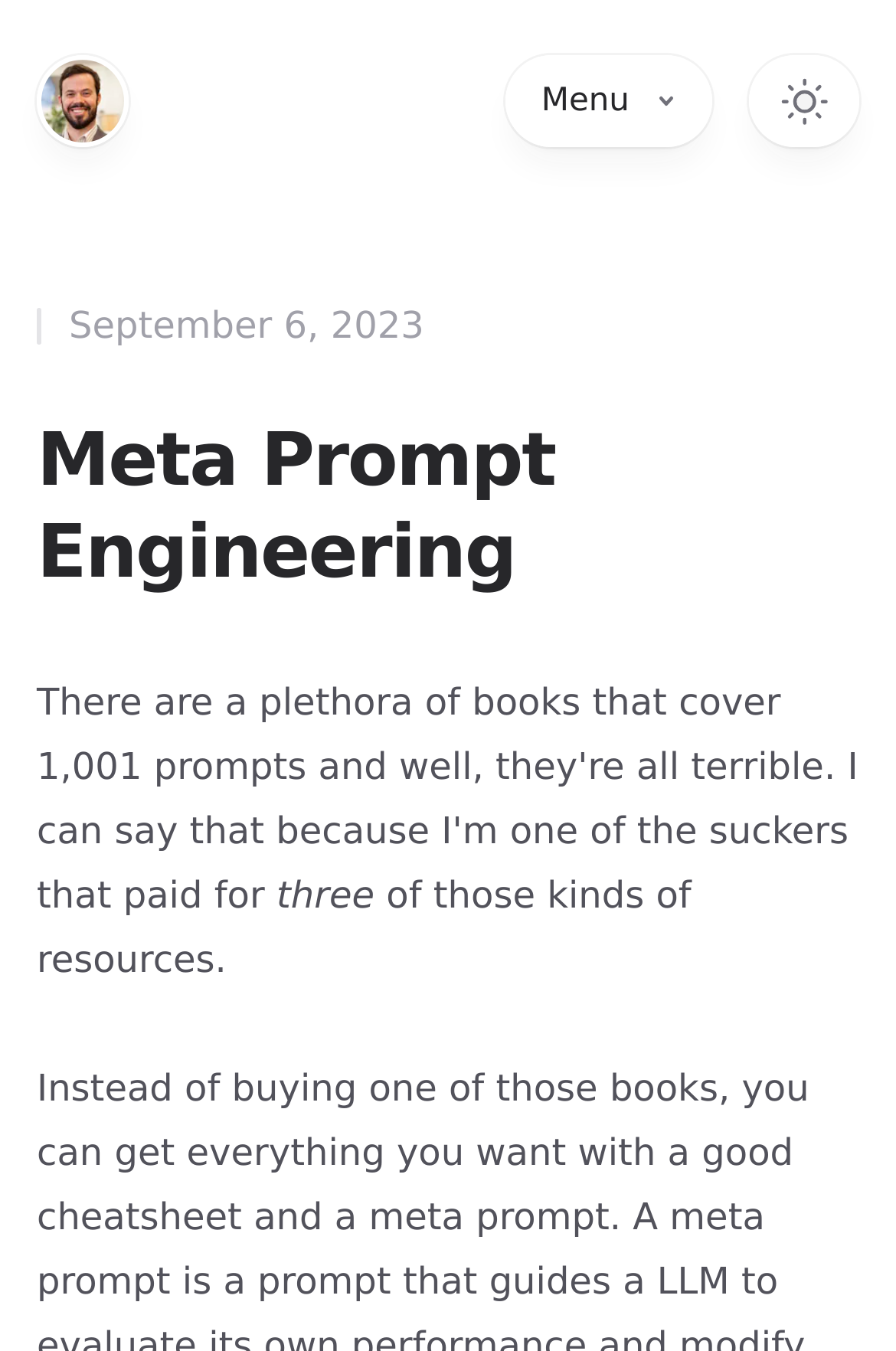Give a detailed explanation of the elements present on the webpage.

The webpage is about Meta Prompt Engineering, with a focus on creating great prompts. At the top left corner, there is a link to the "Home" page. Next to it, on the top right corner, there is a "Menu" button that can be expanded. Further to the right, there is a button to "Switch to dark theme". 

Below these top-level elements, there is a header section that spans the entire width of the page. Within this section, there is a heading that reads "Meta Prompt Engineering" and a time stamp that indicates the webpage was updated on "September 6, 2023". 

Further down the page, there are two blocks of text. The first one reads "three" and is positioned slightly above the center of the page. The second block of text is located below the first one and reads "of those kinds of resources."